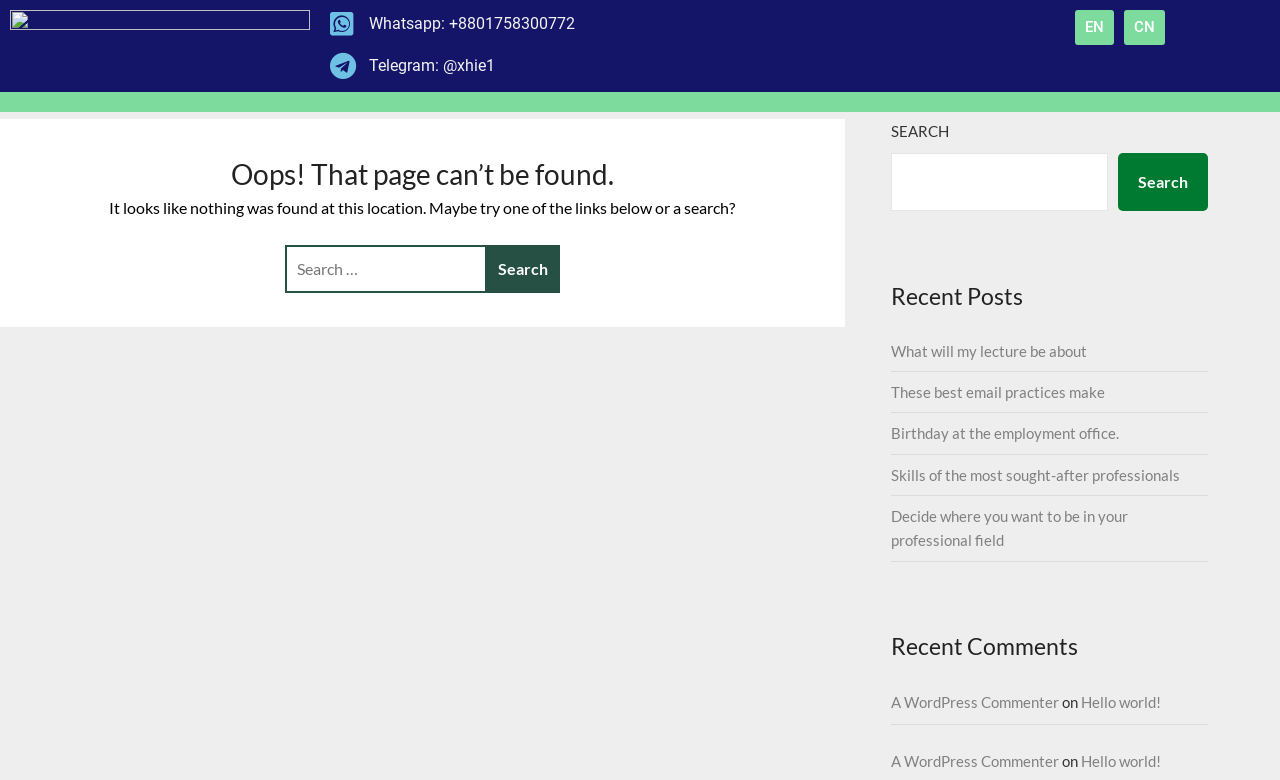Identify the bounding box coordinates of the section to be clicked to complete the task described by the following instruction: "View recent comment 'Hello world!'". The coordinates should be four float numbers between 0 and 1, formatted as [left, top, right, bottom].

[0.845, 0.888, 0.907, 0.911]